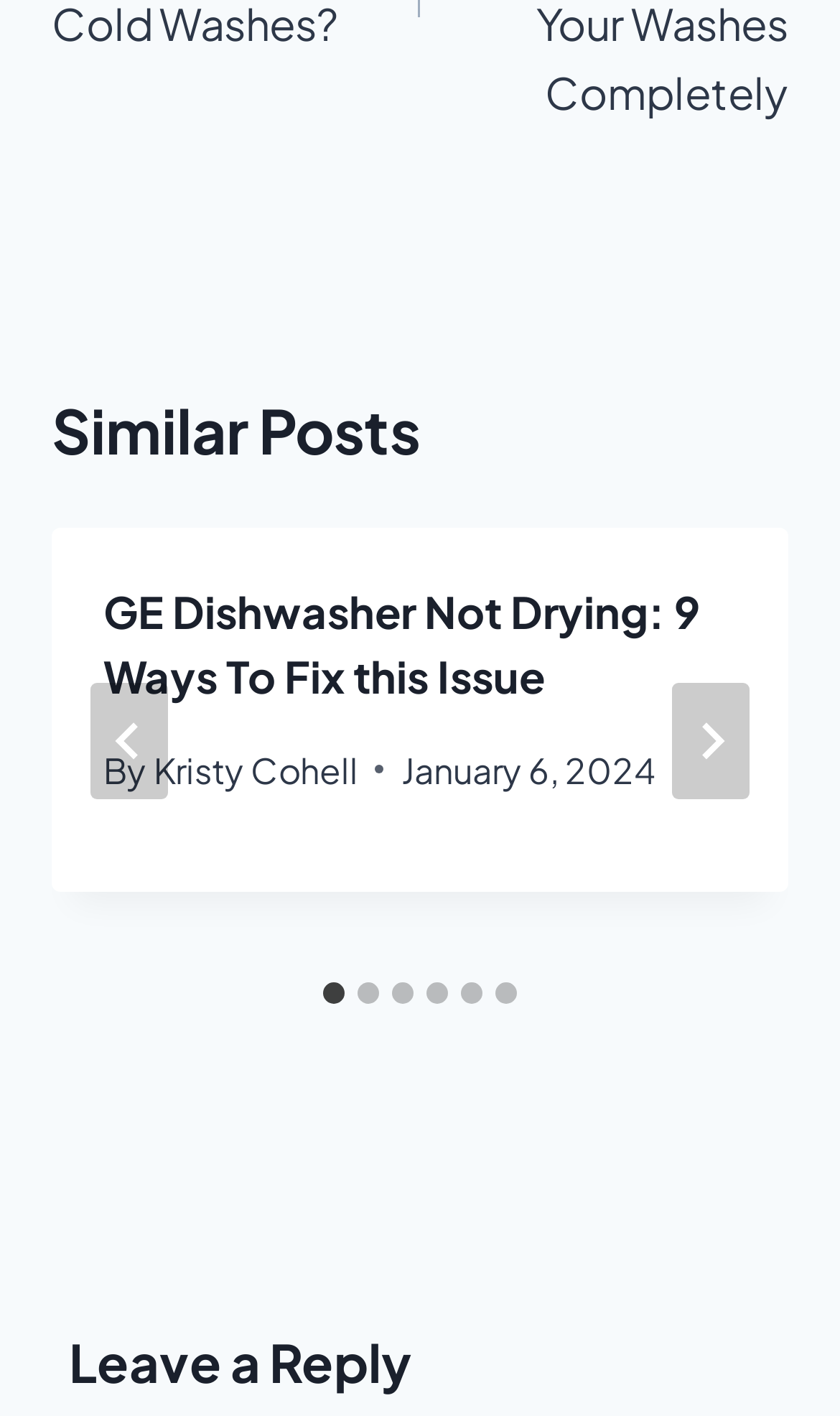Find the bounding box coordinates of the clickable area required to complete the following action: "Leave a reply".

[0.082, 0.934, 0.918, 0.989]